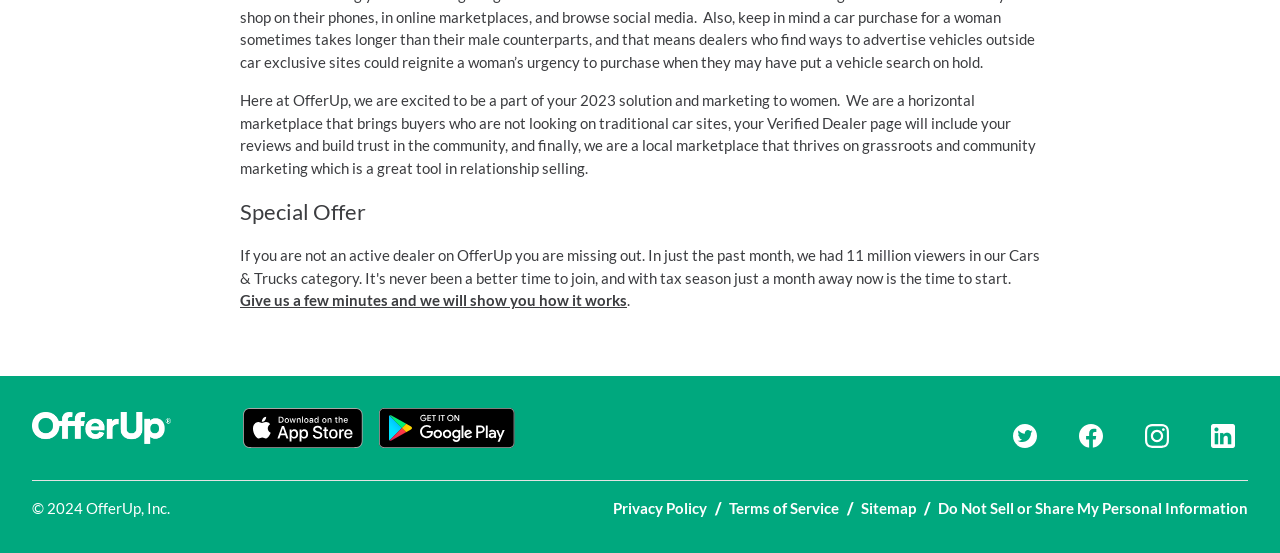Using the provided description: "alt="Twitter Logo"", find the bounding box coordinates of the corresponding UI element. The output should be four float numbers between 0 and 1, in the format [left, top, right, bottom].

[0.781, 0.75, 0.82, 0.825]